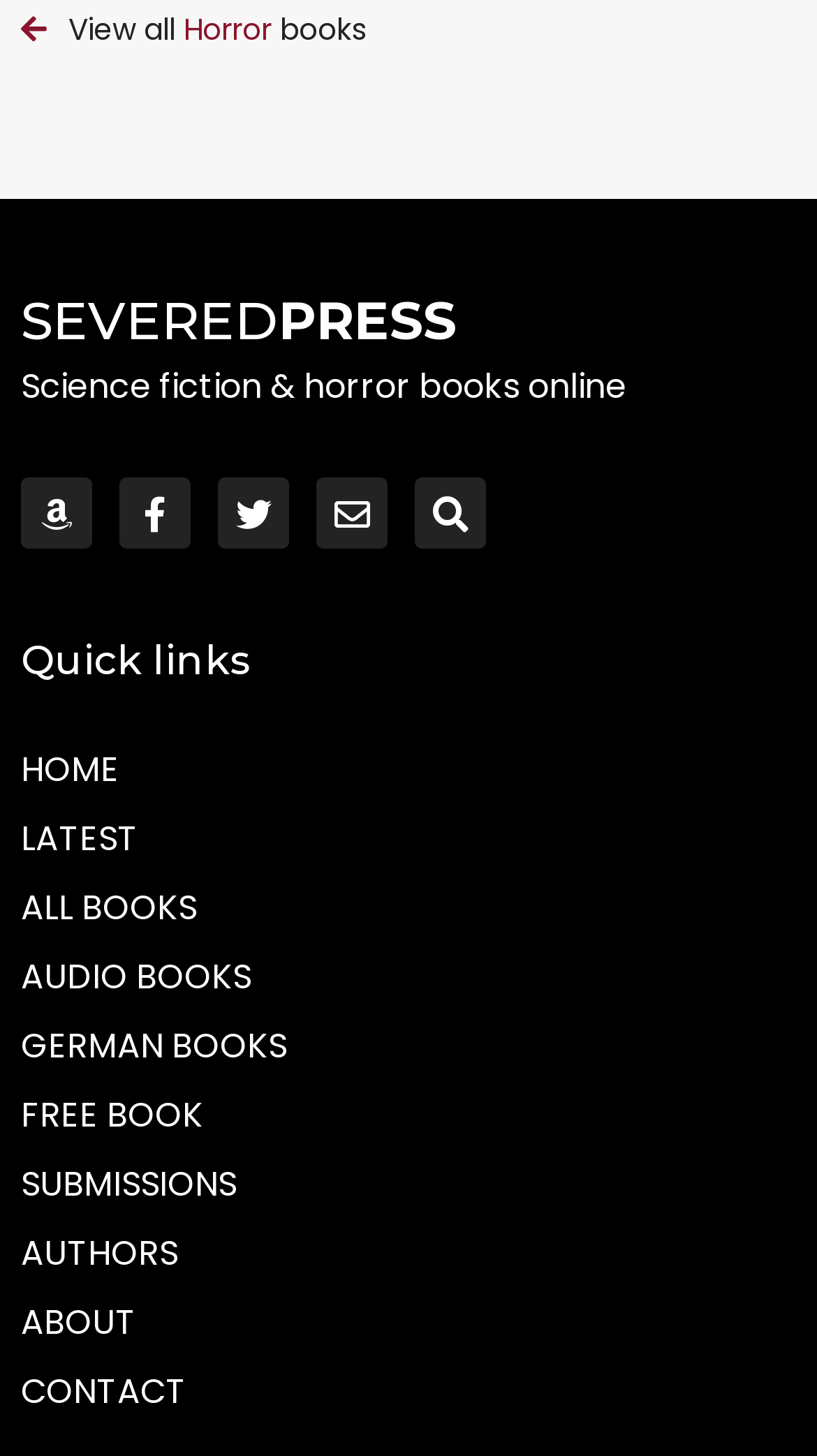Identify the bounding box coordinates of the HTML element based on this description: "Free Book".

[0.026, 0.742, 0.974, 0.789]